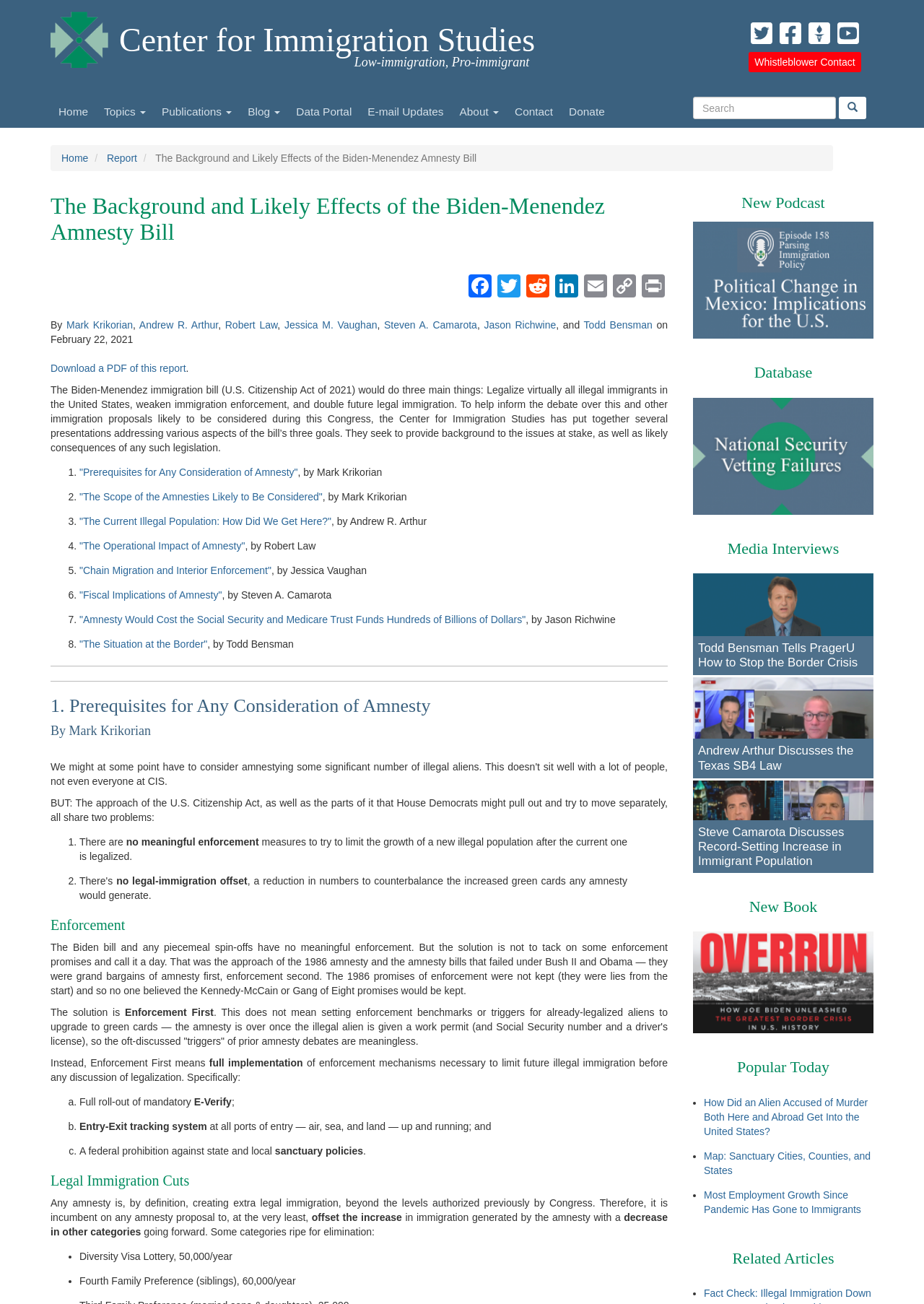For the element described, predict the bounding box coordinates as (top-left x, top-left y, bottom-right x, bottom-right y). All values should be between 0 and 1. Element description: "Fiscal Implications of Amnesty"

[0.086, 0.452, 0.24, 0.461]